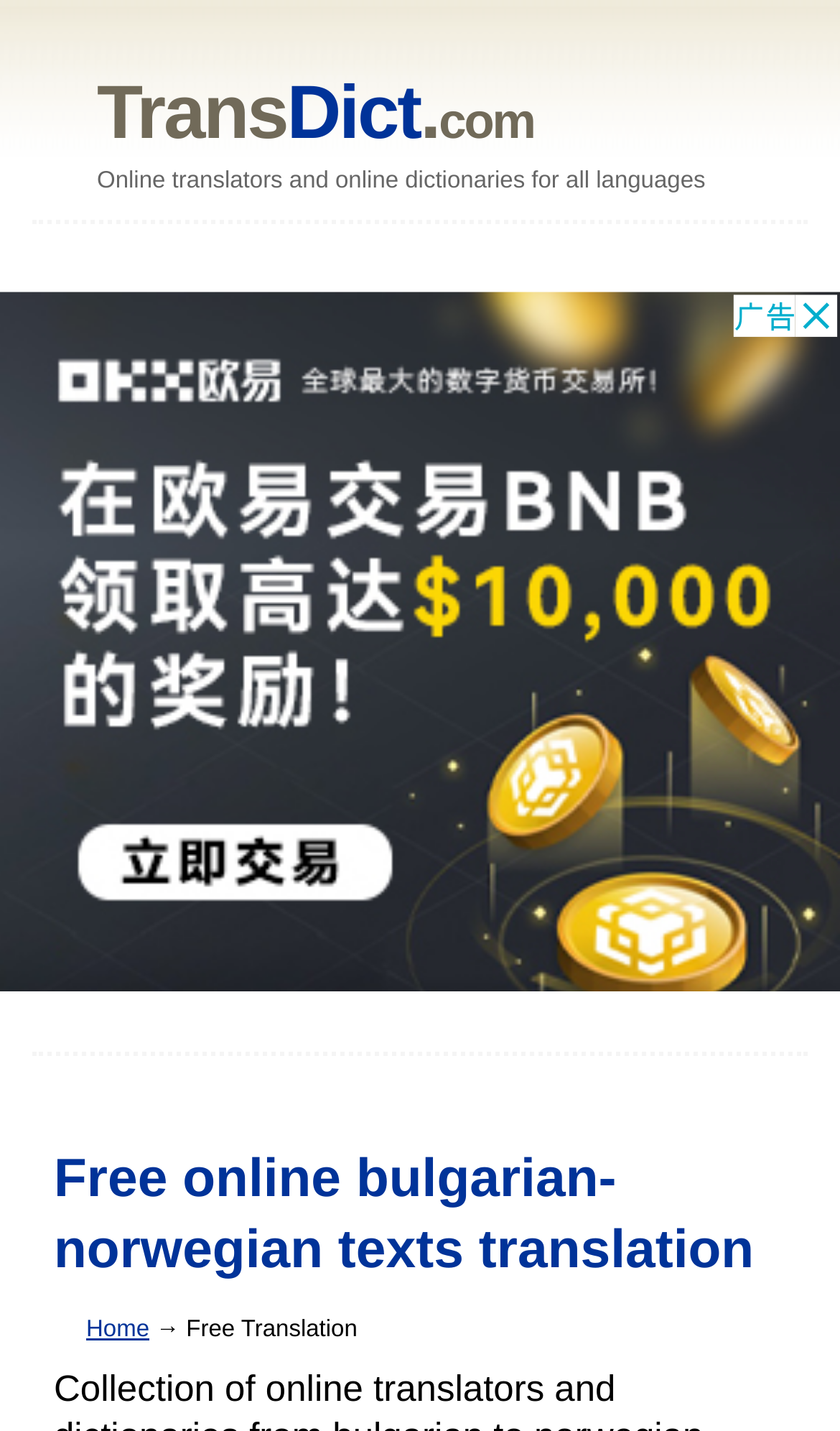How many navigation links are available?
From the screenshot, supply a one-word or short-phrase answer.

2